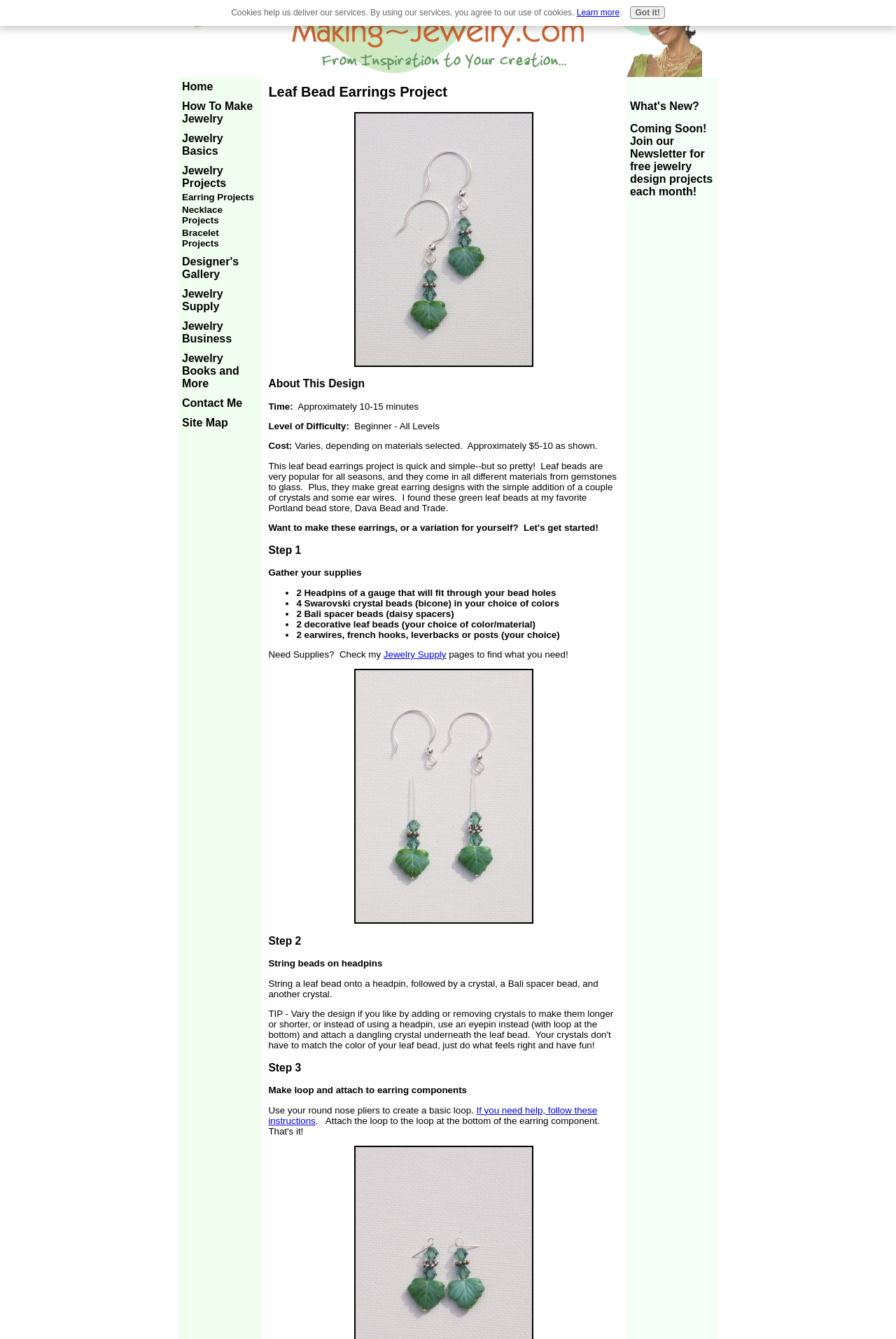Please locate the bounding box coordinates of the element's region that needs to be clicked to follow the instruction: "View 'Earring Projects'". The bounding box coordinates should be provided as four float numbers between 0 and 1, i.e., [left, top, right, bottom].

[0.203, 0.142, 0.284, 0.151]